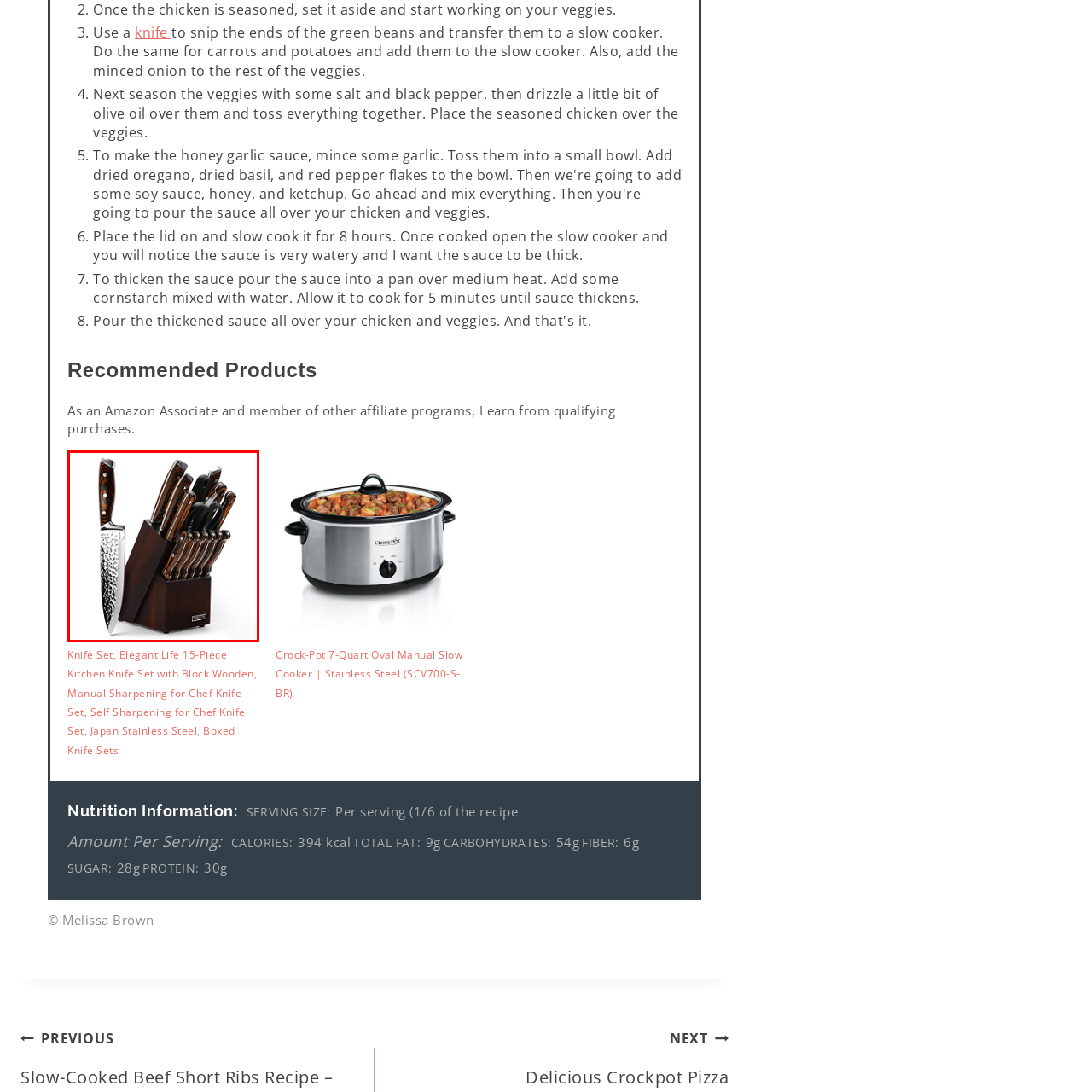Describe in detail the contents of the image highlighted within the red box.

The image features an elegant 15-piece kitchen knife set from Elegant Life, displayed prominently in a dark wooden block that showcases its coordinated, stylish design. The knife set includes a variety of knives suitable for different culinary tasks, highlighting a blend of functionality and aesthetic appeal. Each knife has a beautifully crafted handle, providing comfort and control during use. This set not only enhances the efficiency of meal preparation but also serves as a sophisticated addition to any kitchen decor.